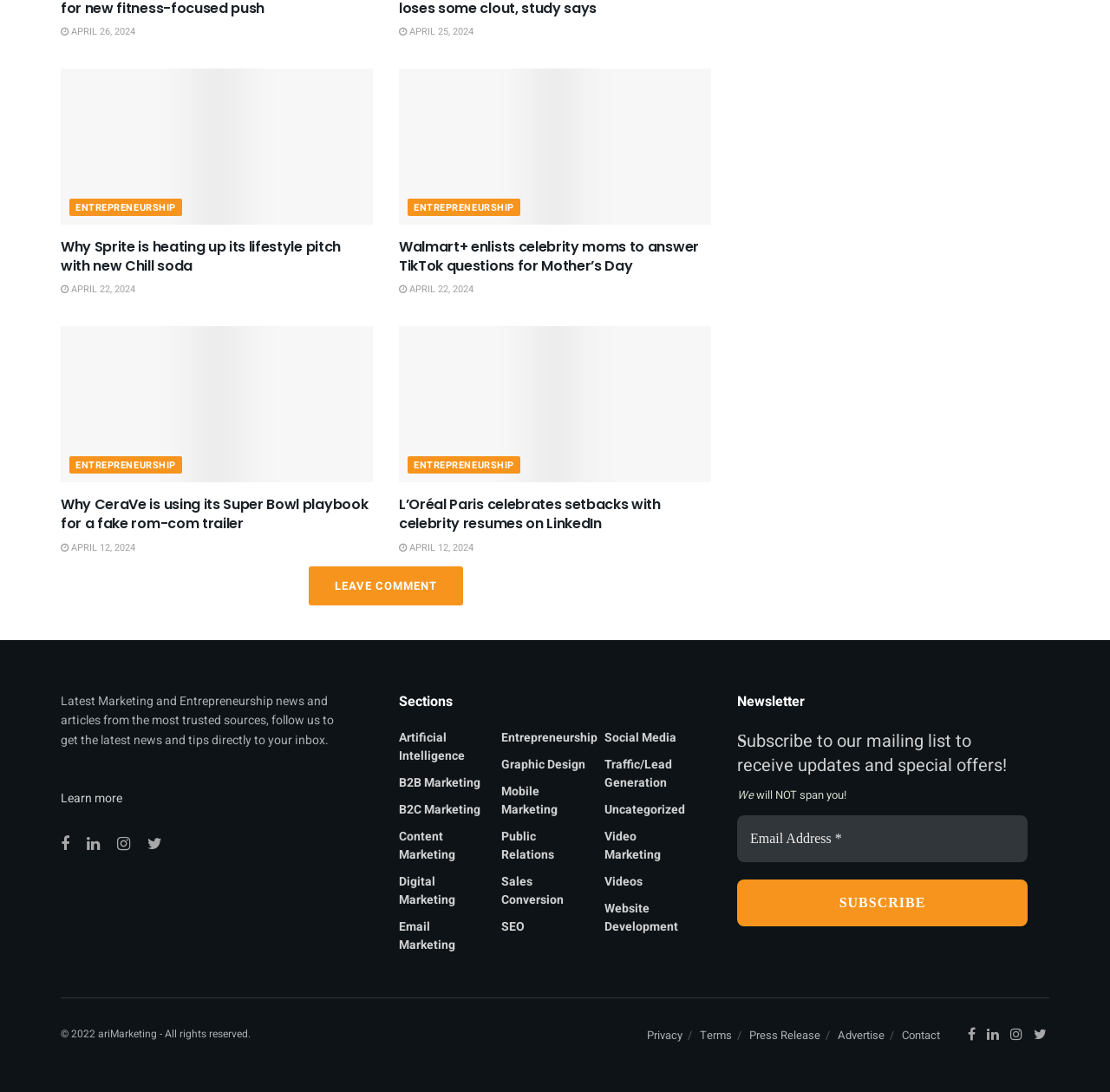Determine the bounding box coordinates for the clickable element required to fulfill the instruction: "Click on the 'Why Sprite is heating up its lifestyle pitch with new Chill soda' article". Provide the coordinates as four float numbers between 0 and 1, i.e., [left, top, right, bottom].

[0.055, 0.063, 0.336, 0.205]